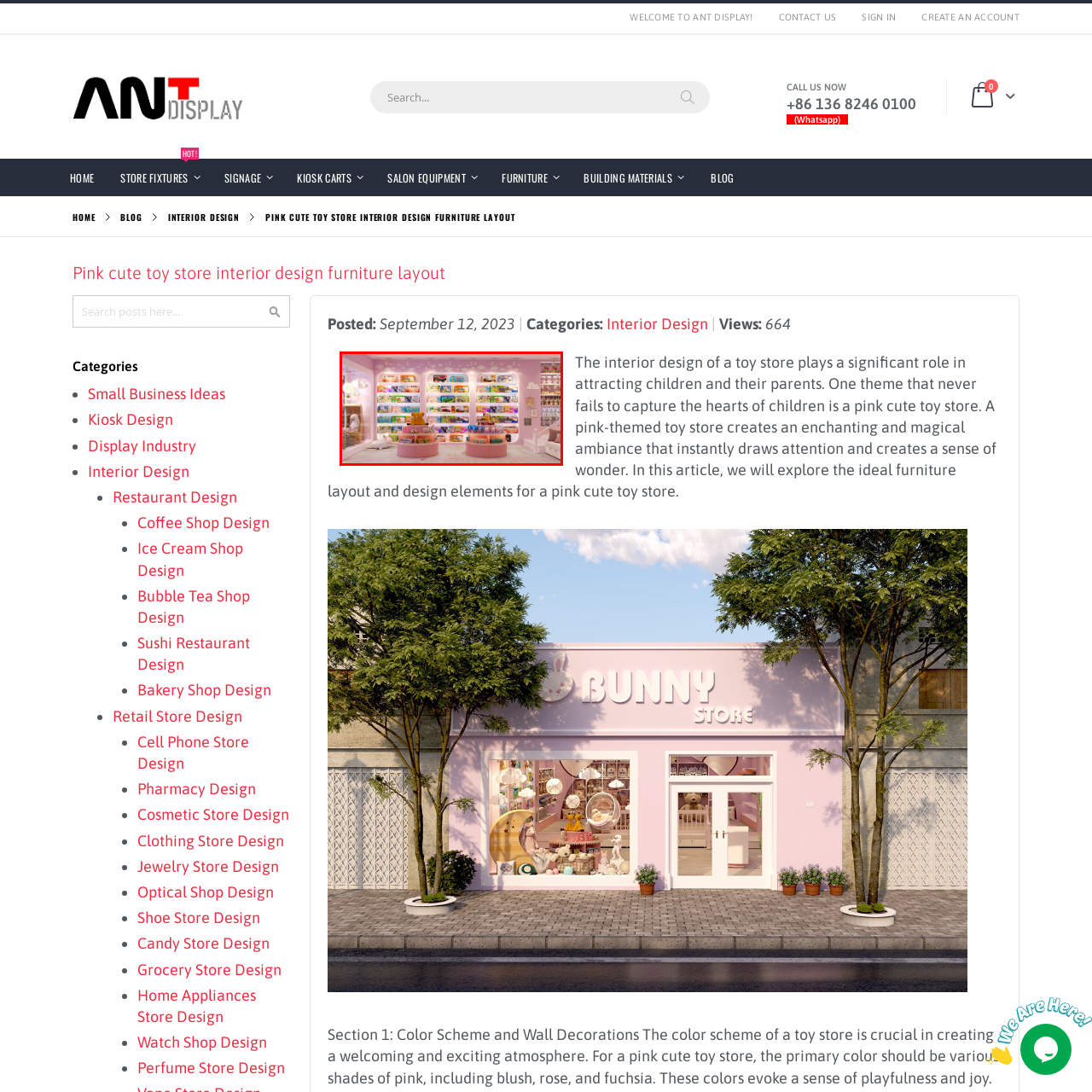Give a thorough and detailed explanation of the image enclosed by the red border.

This enchanting image features the interior of a pink cute toy store, designed to captivate both children and their parents. The walls are adorned with neatly arranged shelves filled with colorful toys, creating a vibrant and inviting atmosphere. The soft pink hues dominate the decor, complemented by playful cloud-shaped accents on the ceiling. In the foreground, circular display tables showcase an array of toys, enhancing the store's whimsical charm. This layout not only promotes a sense of wonder but also encourages exploration, making it an ideal environment for young shoppers. The overall design highlights the importance of creating a magical and joyful shopping experience for children.